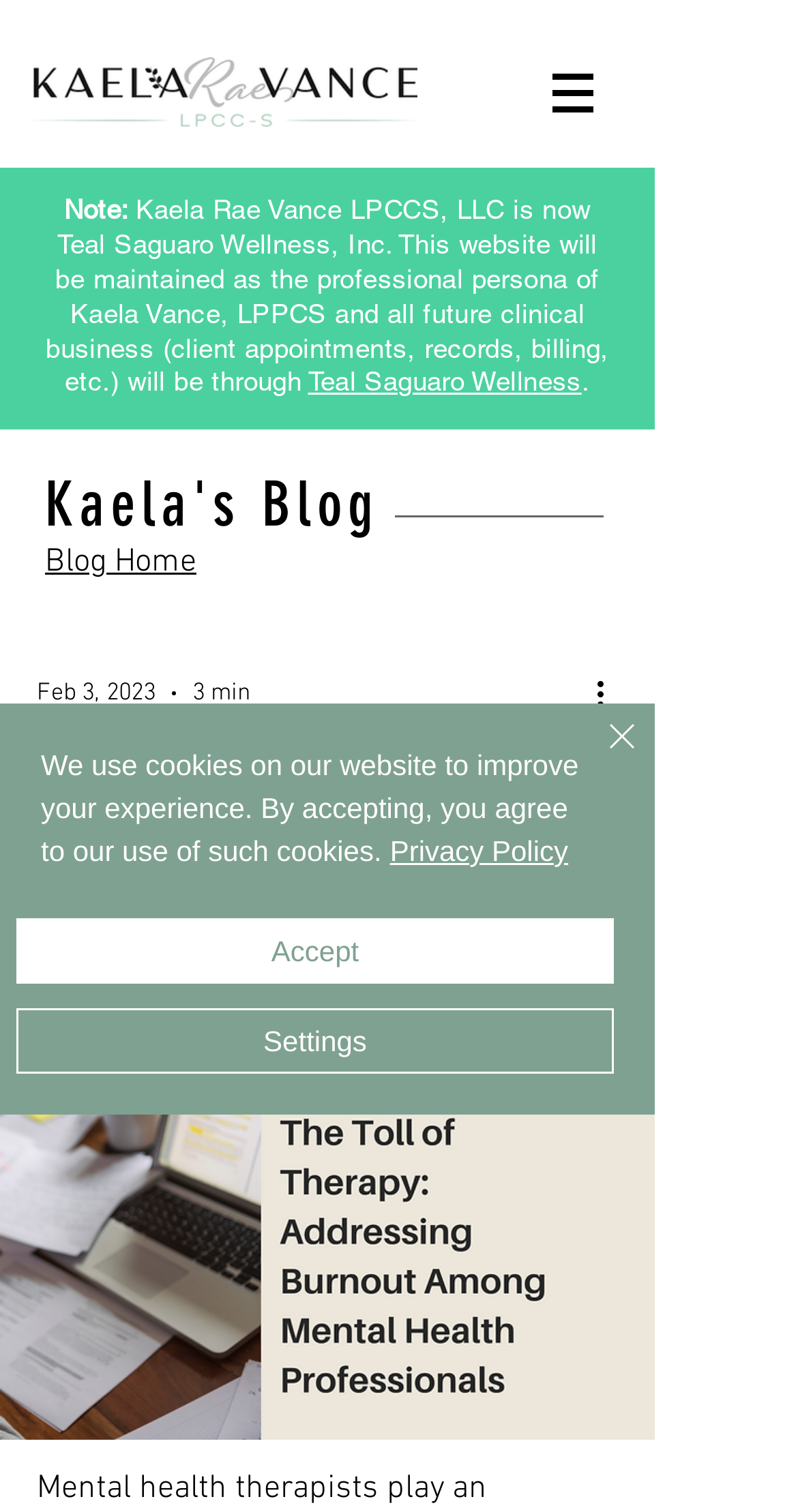What is the purpose of the button 'More actions'?
Please utilize the information in the image to give a detailed response to the question.

The answer can be found by analyzing the button element with the text 'More actions'. The presence of this button suggests that there are more actions available, and clicking on it will reveal those actions. The exact actions are not specified, but the button's purpose is to provide more options.